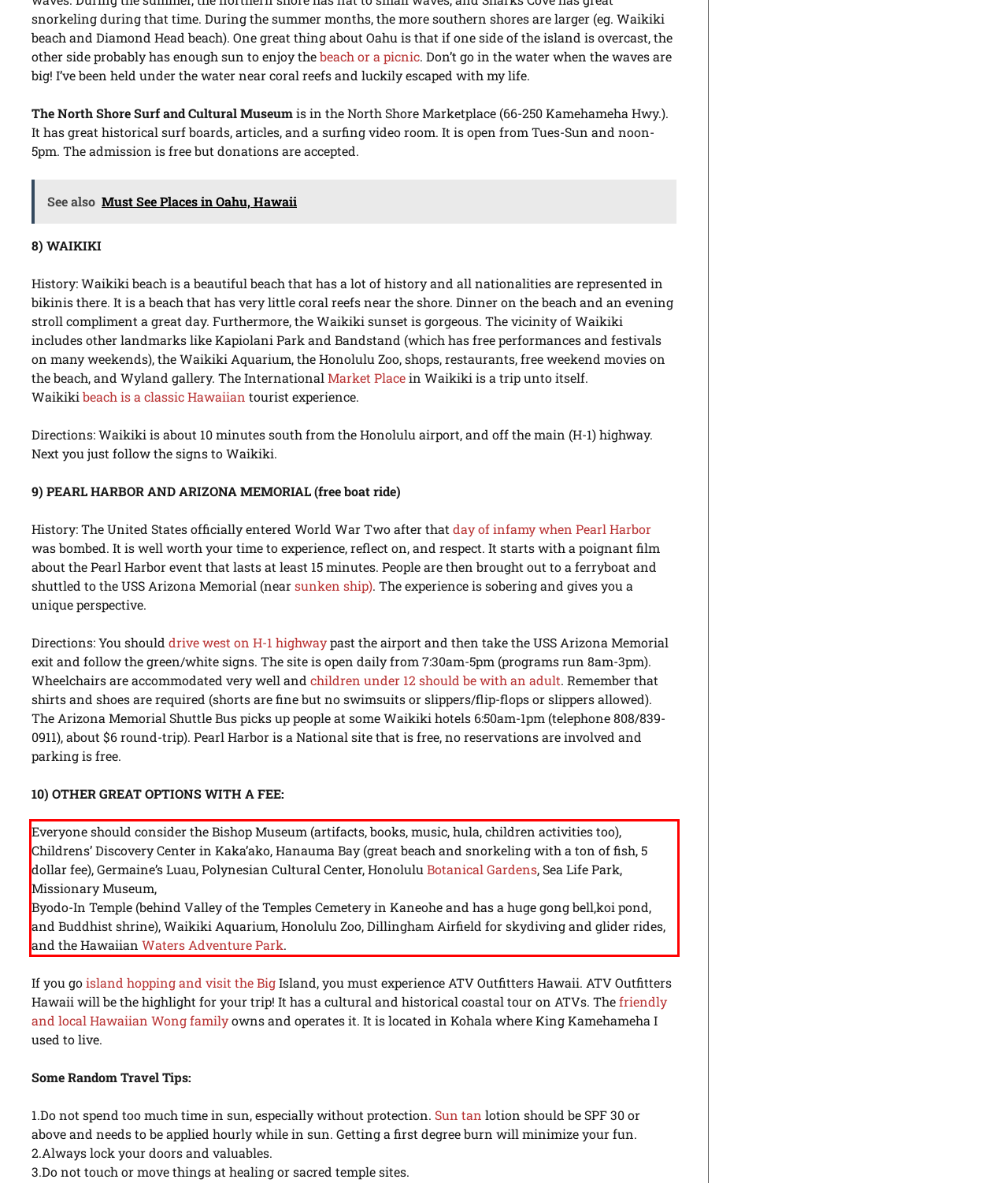By examining the provided screenshot of a webpage, recognize the text within the red bounding box and generate its text content.

Everyone should consider the Bishop Museum (artifacts, books, music, hula, children activities too), Childrens’ Discovery Center in Kaka’ako, Hanauma Bay (great beach and snorkeling with a ton of fish, 5 dollar fee), Germaine’s Luau, Polynesian Cultural Center, Honolulu Botanical Gardens, Sea Life Park, Missionary Museum, Byodo-In Temple (behind Valley of the Temples Cemetery in Kaneohe and has a huge gong bell,koi pond, and Buddhist shrine), Waikiki Aquarium, Honolulu Zoo, Dillingham Airfield for skydiving and glider rides, and the Hawaiian Waters Adventure Park.